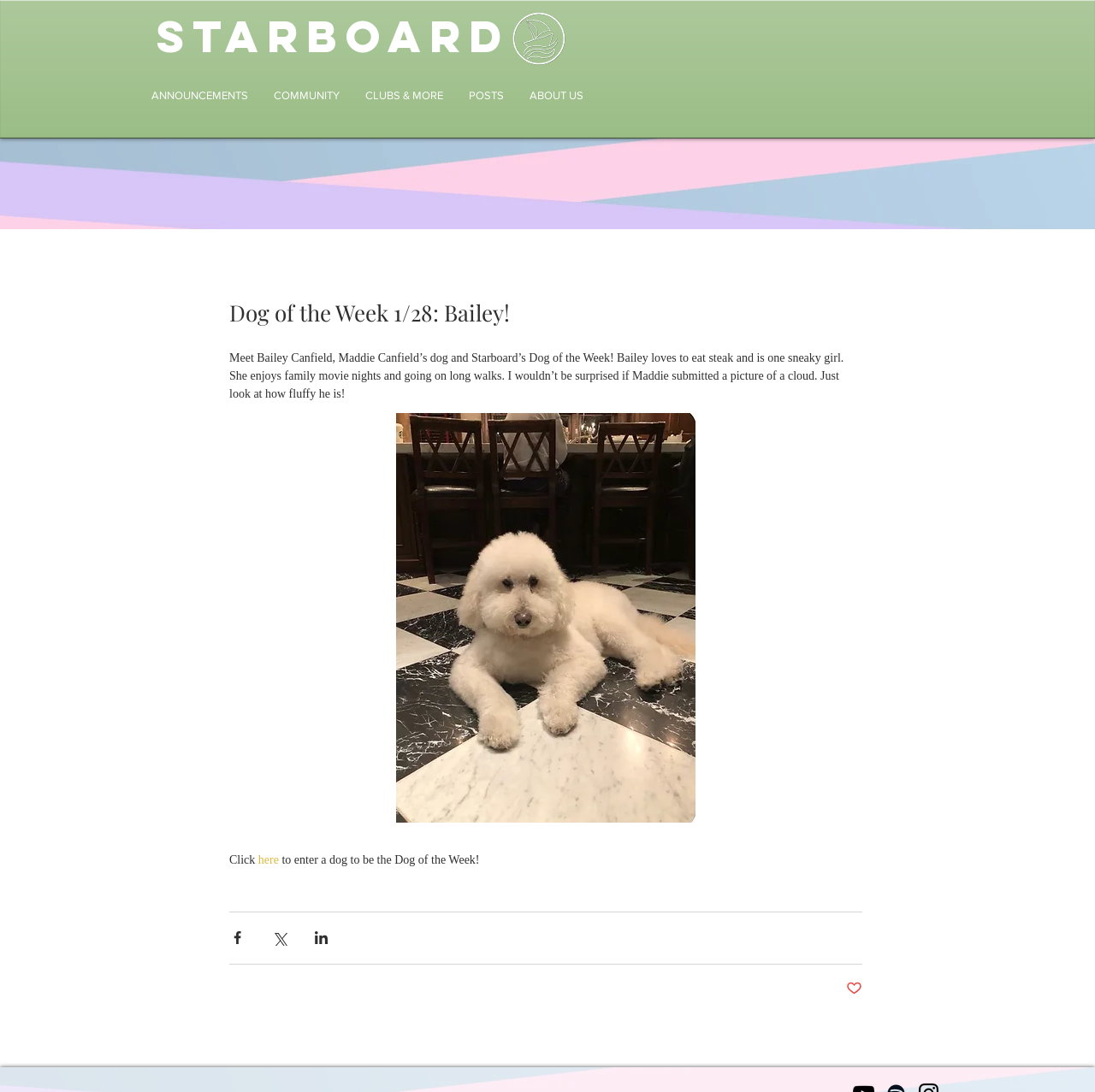Locate the bounding box coordinates of the clickable region necessary to complete the following instruction: "Enter a dog to be the Dog of the Week". Provide the coordinates in the format of four float numbers between 0 and 1, i.e., [left, top, right, bottom].

[0.236, 0.781, 0.255, 0.793]